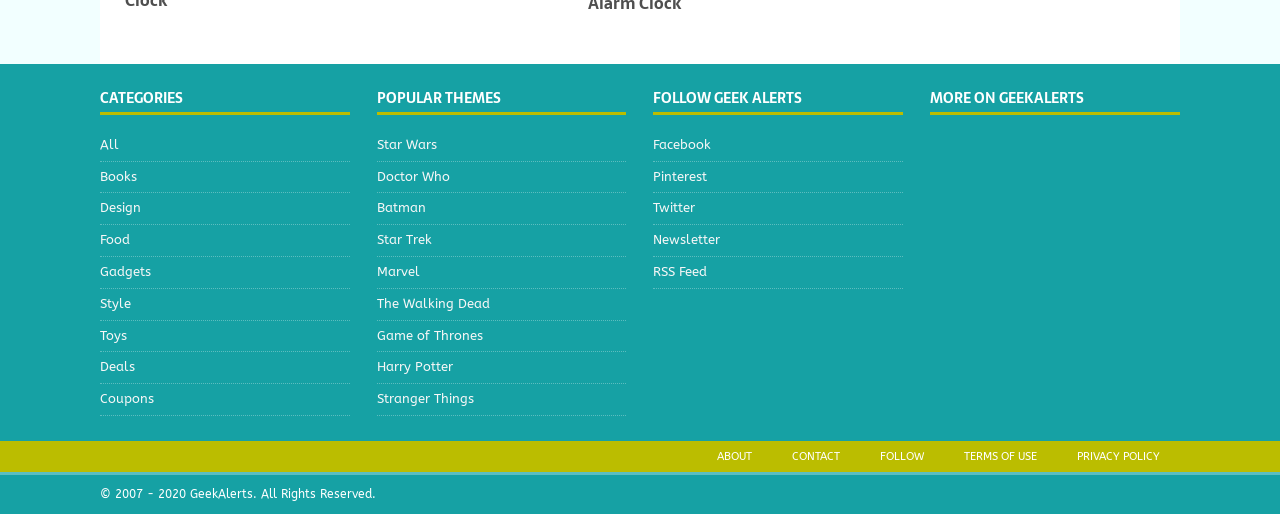Can you find the bounding box coordinates of the area I should click to execute the following instruction: "Explore Star Wars theme"?

[0.294, 0.262, 0.489, 0.313]